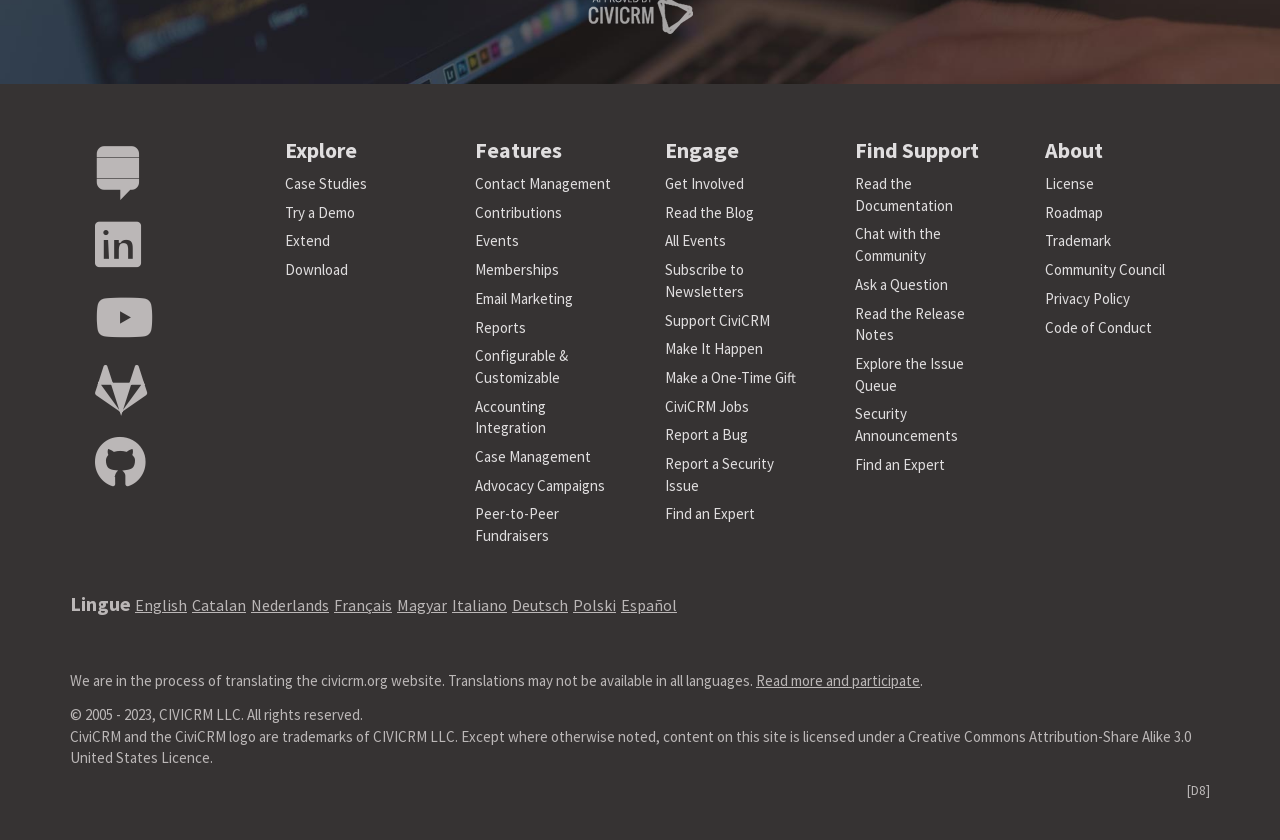Please determine the bounding box coordinates of the element to click on in order to accomplish the following task: "Get Involved". Ensure the coordinates are four float numbers ranging from 0 to 1, i.e., [left, top, right, bottom].

[0.52, 0.207, 0.581, 0.23]